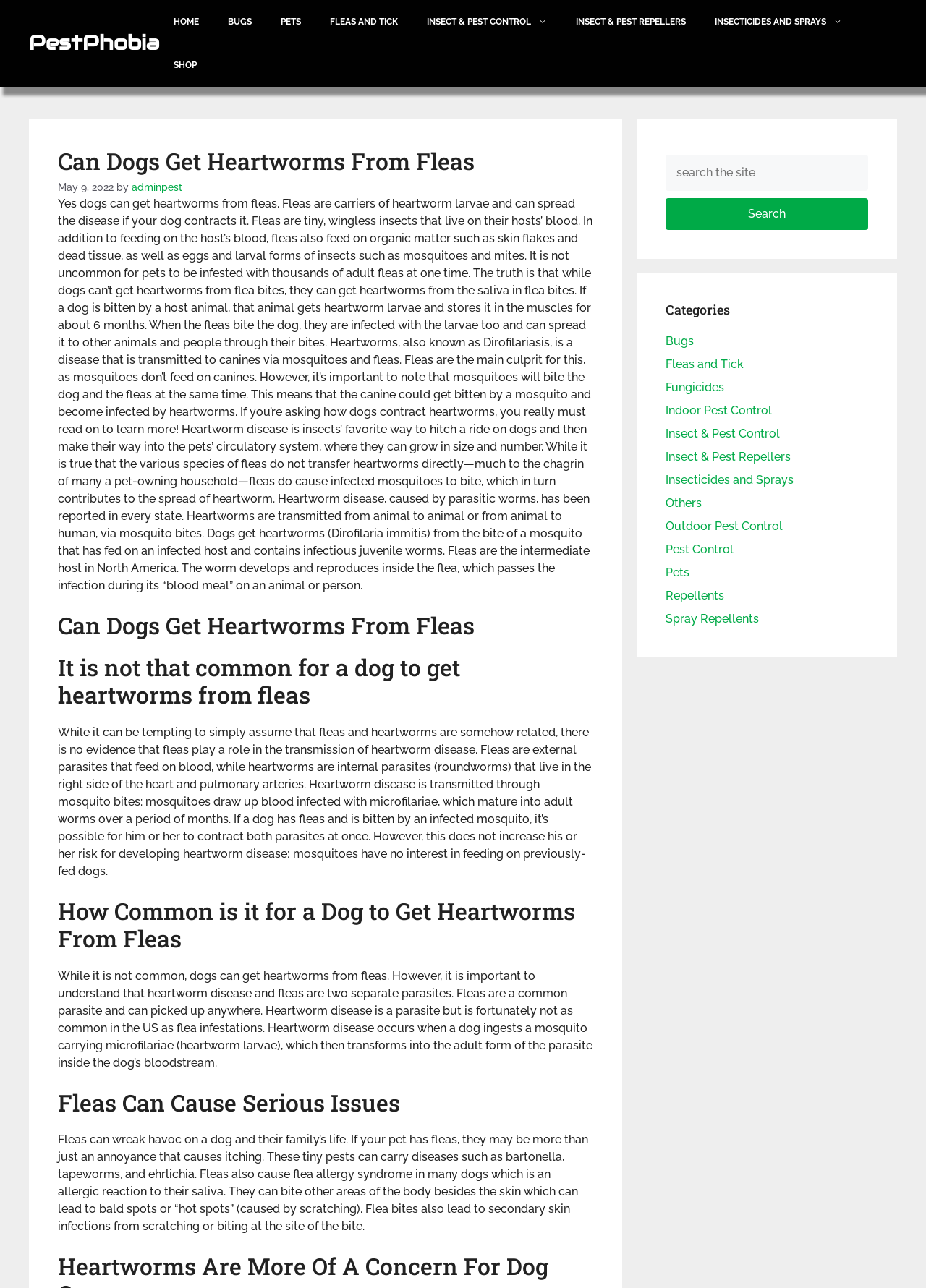Determine the bounding box coordinates of the clickable element to complete this instruction: "Go to the 'Fleas and Tick' category". Provide the coordinates in the format of four float numbers between 0 and 1, [left, top, right, bottom].

[0.719, 0.277, 0.803, 0.288]